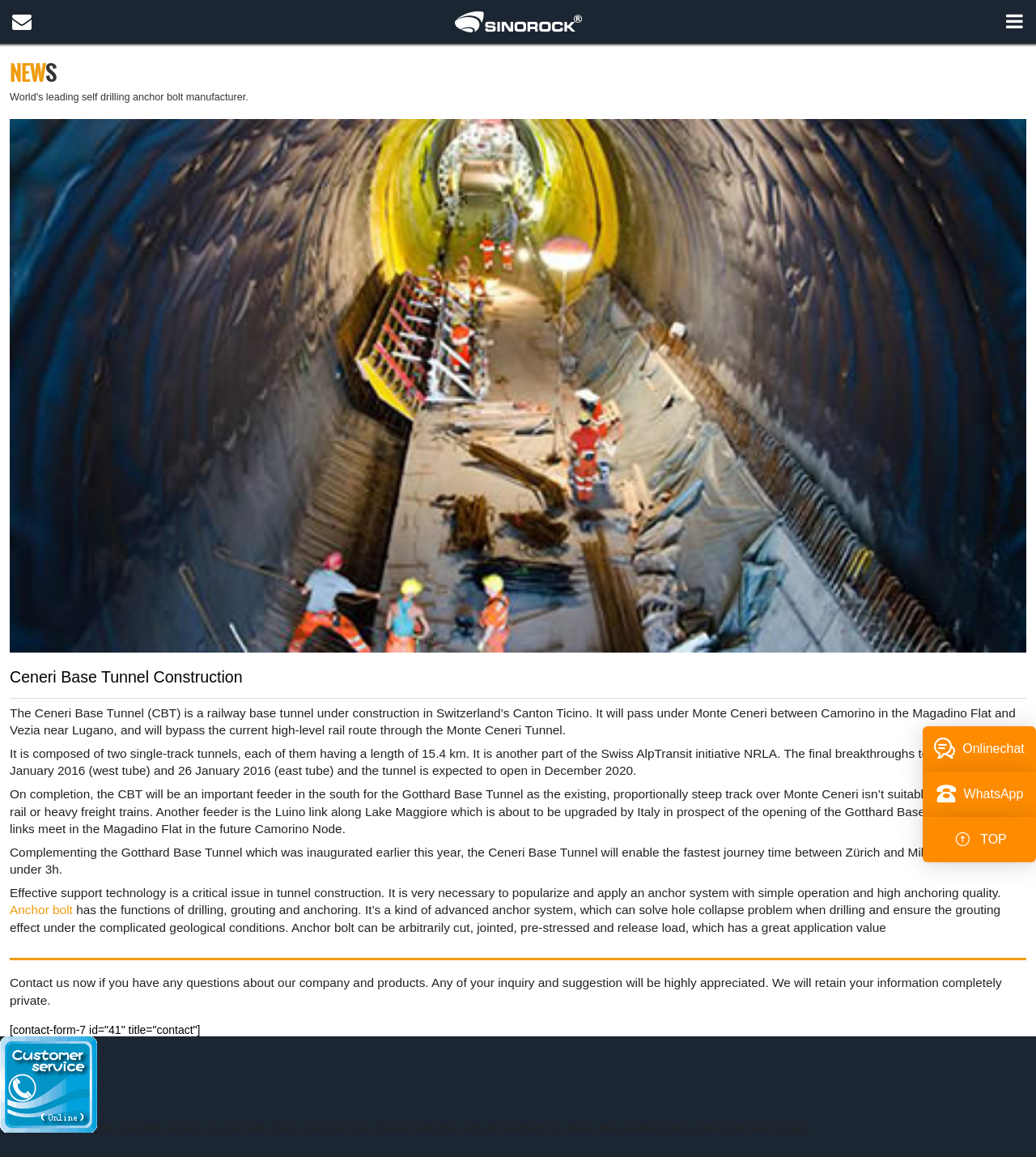Provide a brief response to the question using a single word or phrase: 
What can be done with the anchor bolt?

Drilling, grouting, anchoring